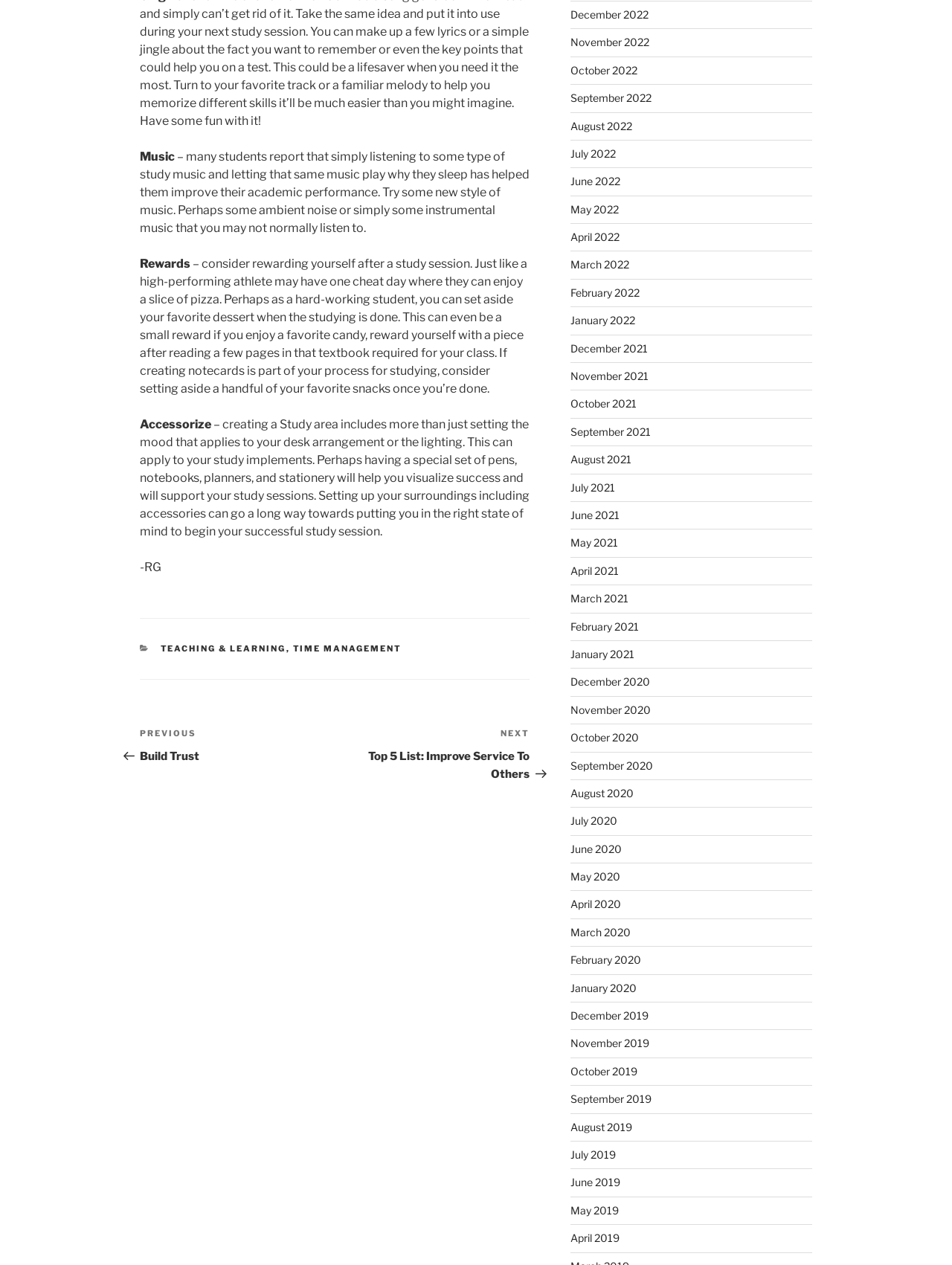How many categories are listed in the footer?
With the help of the image, please provide a detailed response to the question.

In the footer section of the webpage, there are two categories listed: 'TEACHING & LEARNING' and 'TIME MANAGEMENT'. These categories are separated by a comma and are likely links to other pages or sections of the website.